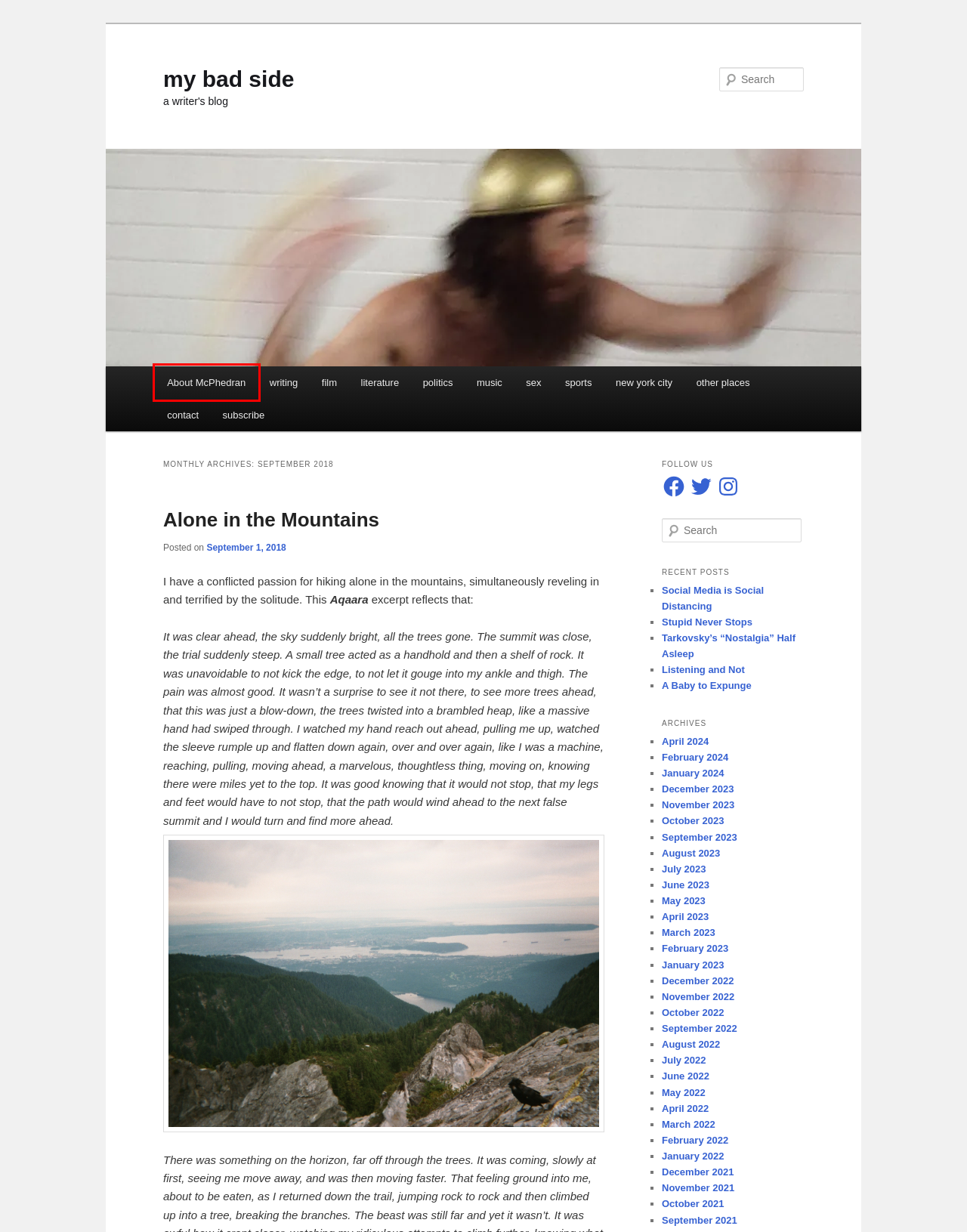A screenshot of a webpage is given, marked with a red bounding box around a UI element. Please select the most appropriate webpage description that fits the new page after clicking the highlighted element. Here are the candidates:
A. Crown12 | my bad side
B. April | 2024 | my bad side
C. July | 2023 | my bad side
D. June | 2022 | my bad side
E. About McPhedran | my bad side
F. January | 2023 | my bad side
G. April | 2022 | my bad side
H. Tarkovsky’s “Nostalgia” Half Asleep | my bad side

E